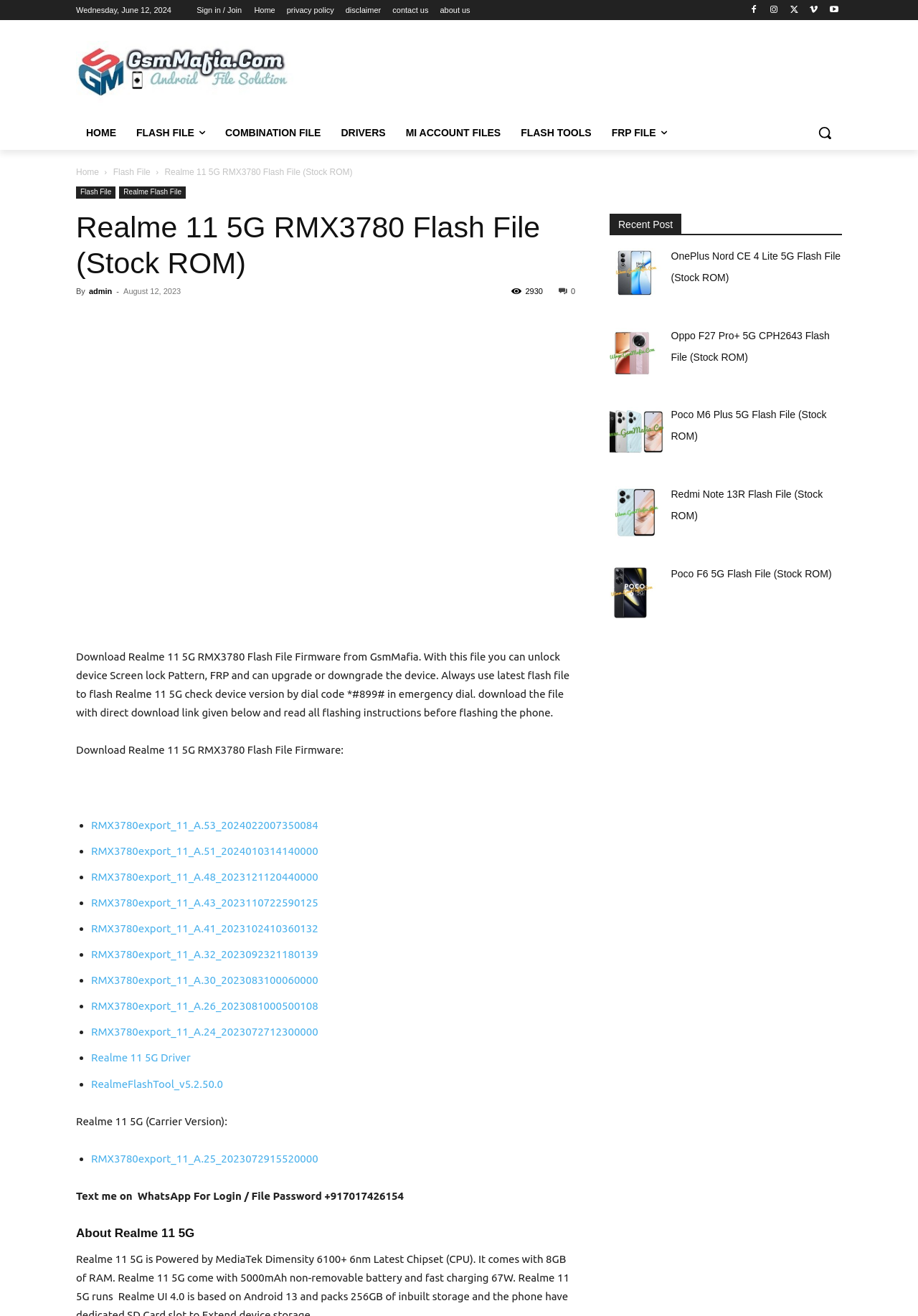How many flash file versions are listed on the webpage?
Carefully analyze the image and provide a thorough answer to the question.

The webpage lists 8 different flash file versions for the Realme 11 5G RMX3780, each with a different version number and release date.